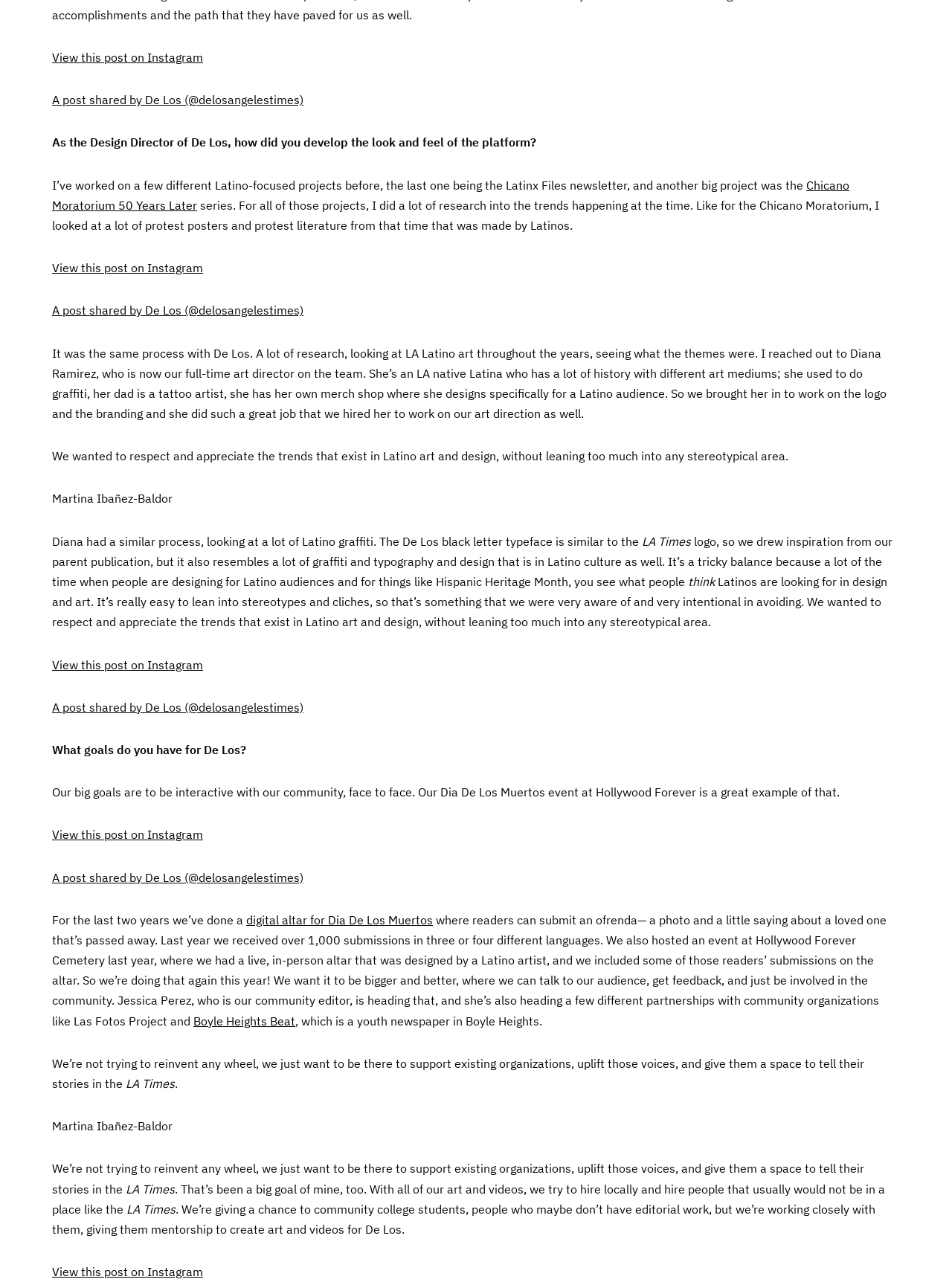Extract the bounding box of the UI element described as: "GONG Zai-xin".

None